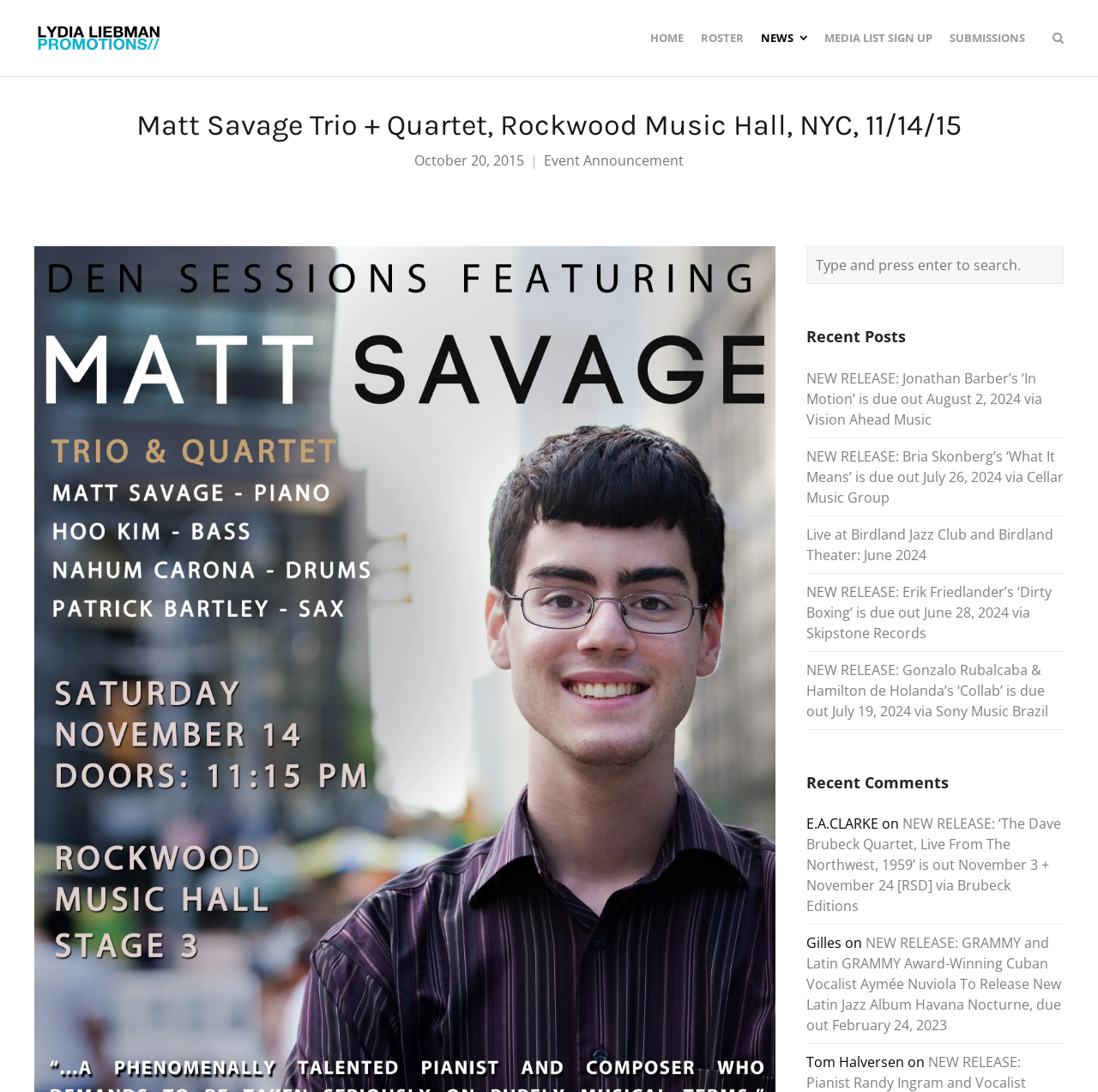Identify the bounding box coordinates for the element you need to click to achieve the following task: "Check recent posts". The coordinates must be four float values ranging from 0 to 1, formatted as [left, top, right, bottom].

[0.734, 0.299, 0.969, 0.318]